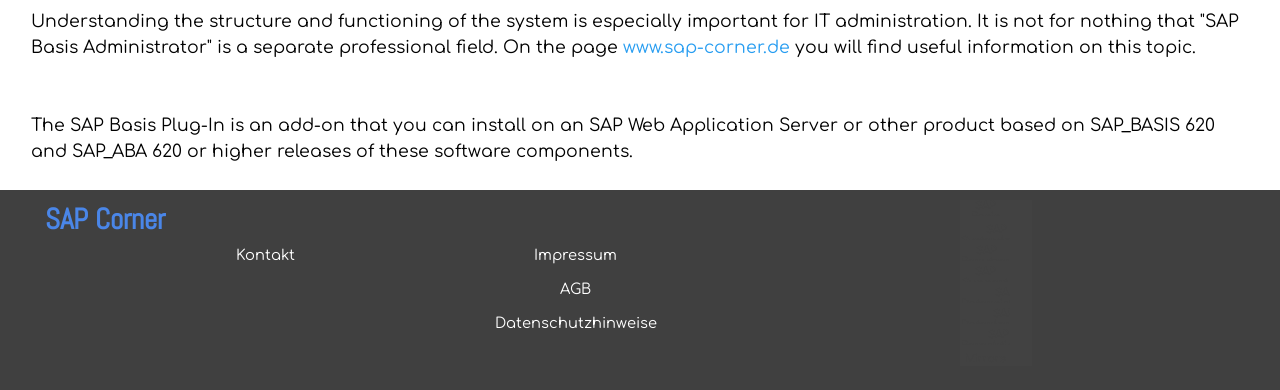Respond with a single word or phrase for the following question: 
What is the topic of the webpage?

SAP Basis